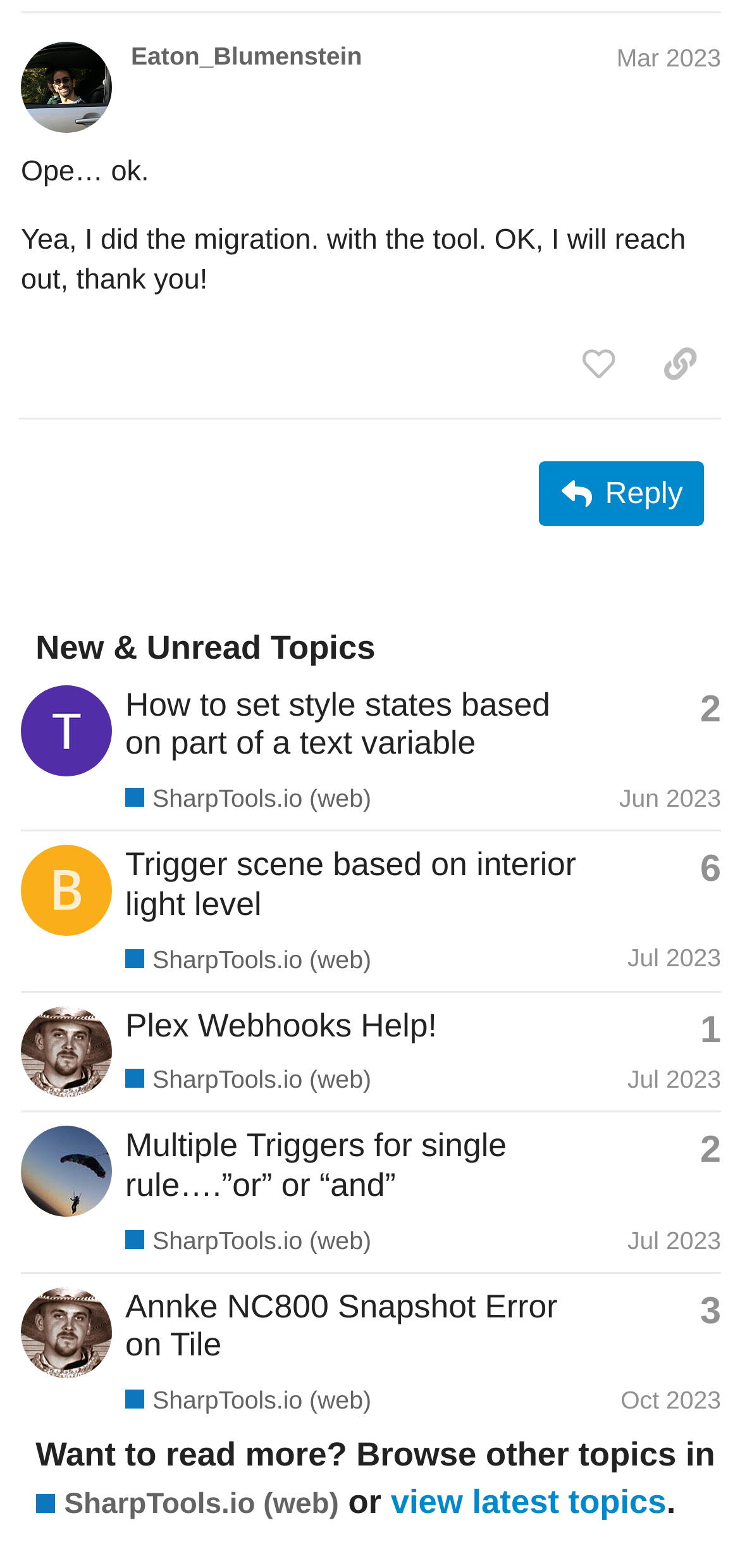What is the name of the web application being discussed?
Using the image as a reference, deliver a detailed and thorough answer to the question.

I looked at the headings and links on the page and saw that the web application being discussed is SharpTools.io.